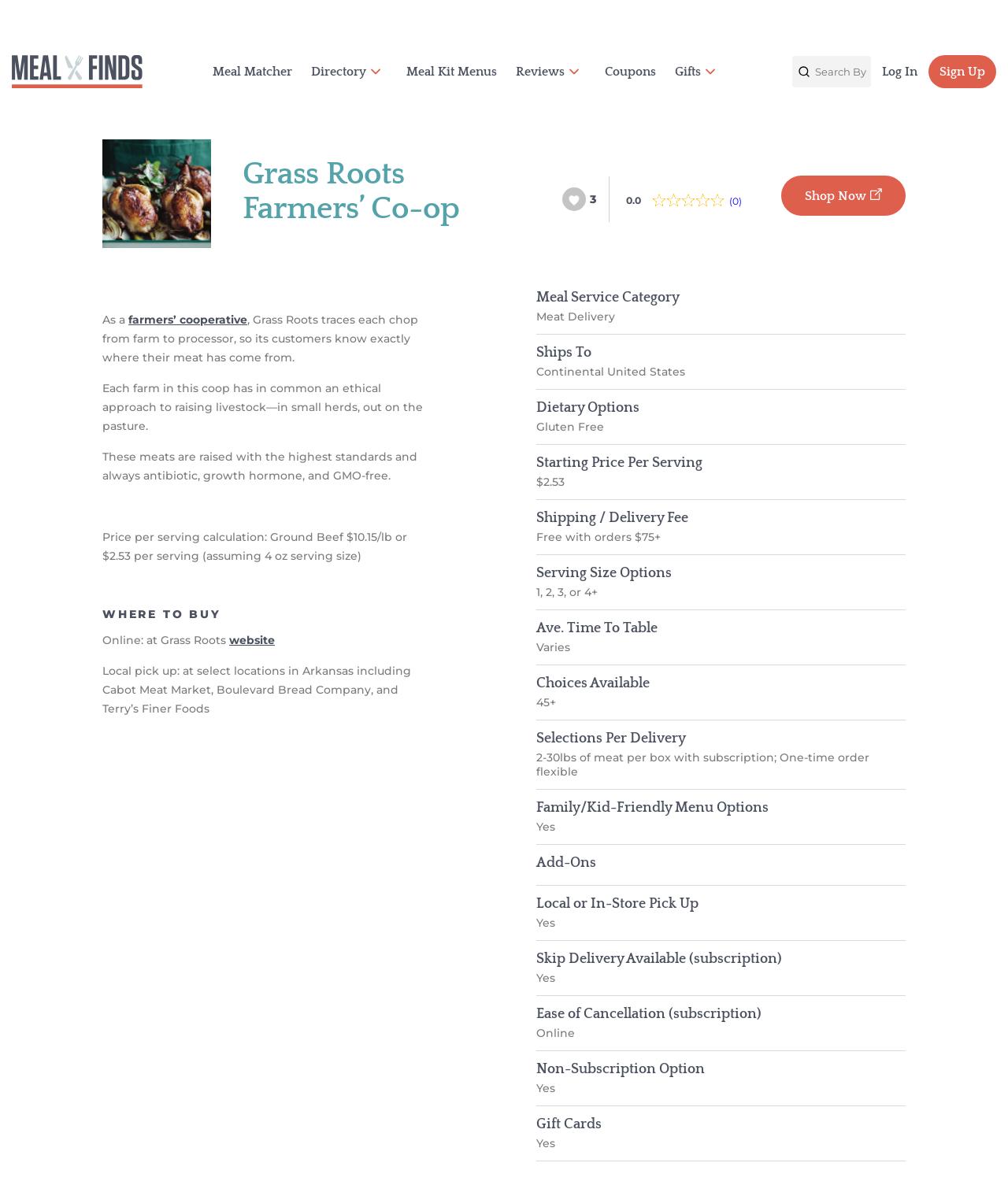Please identify the bounding box coordinates of the element I should click to complete this instruction: 'Sign up'. The coordinates should be given as four float numbers between 0 and 1, like this: [left, top, right, bottom].

[0.921, 0.046, 0.988, 0.074]